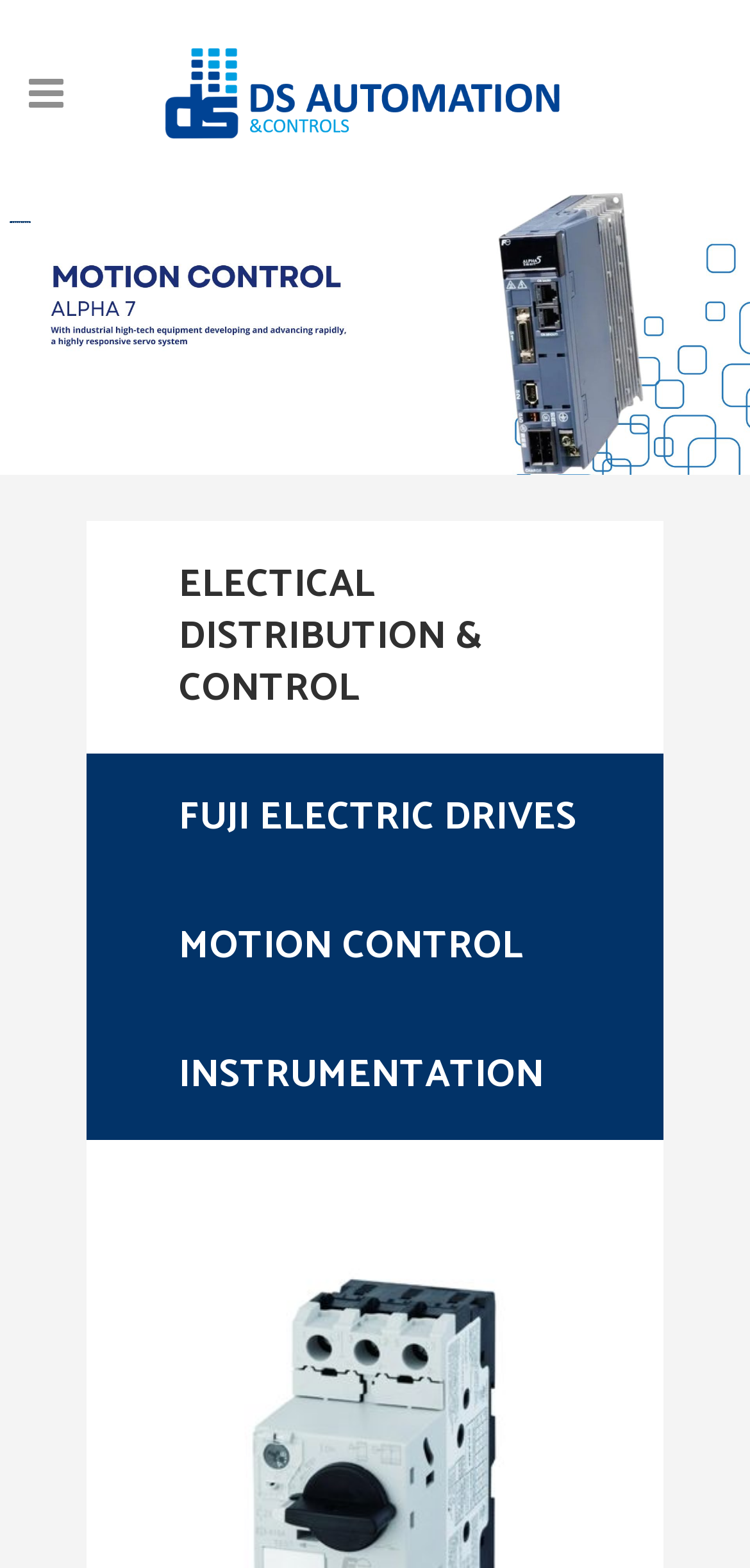What is the first tab in the tablist?
Provide a detailed answer to the question, using the image to inform your response.

The first tab in the tablist is 'ELECTICAL DISTRIBUTION & CONTROL', which is expanded and selected by default, indicating that it is the current active tab.